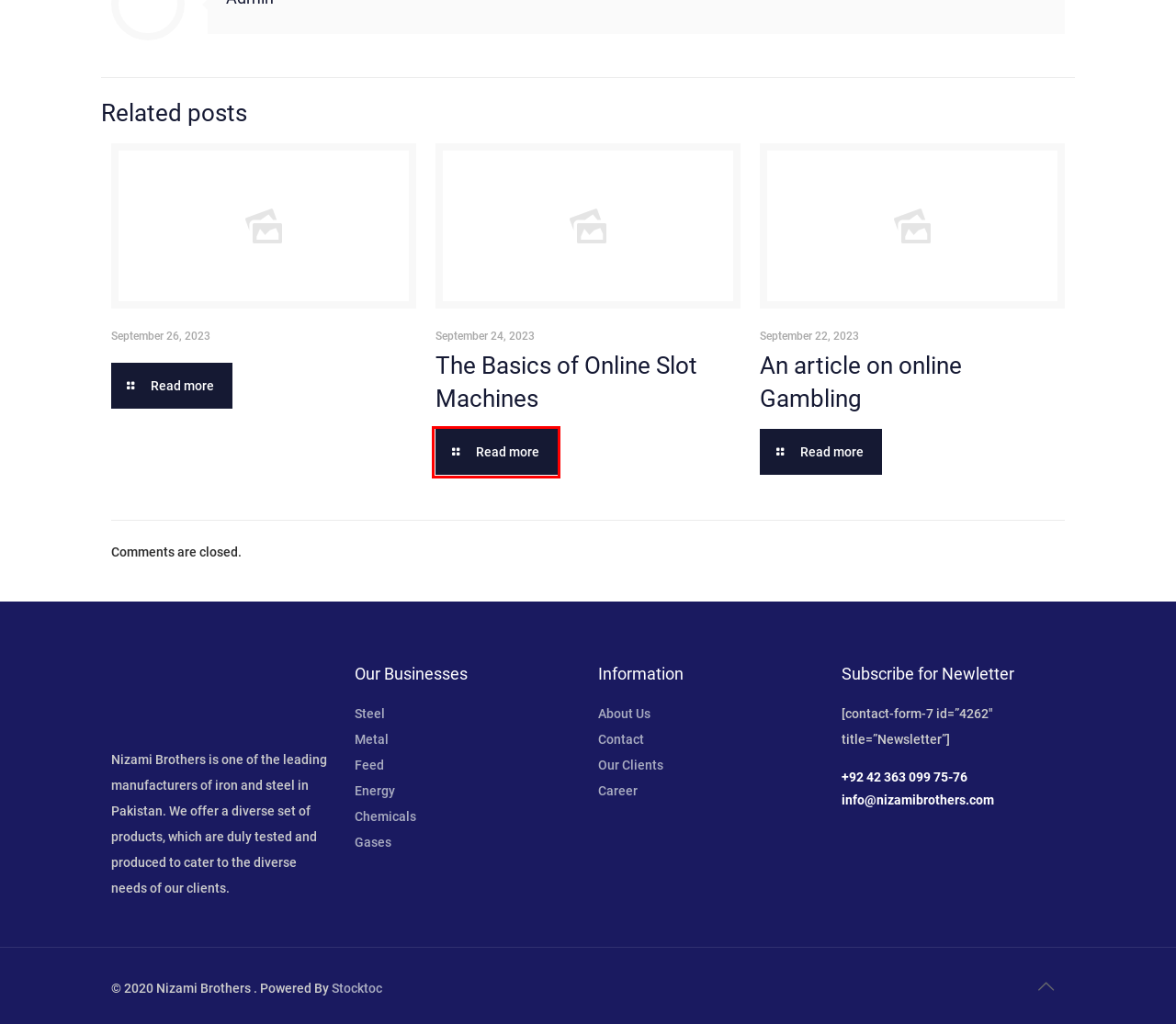View the screenshot of the webpage containing a red bounding box around a UI element. Select the most fitting webpage description for the new page shown after the element in the red bounding box is clicked. Here are the candidates:
A. The Basics of Online Slot Machines – Nizami Brothers
B. An article on online Gambling – Nizami Brothers
C. gases – Nizami Brothers
D. Career – Nizami Brothers
E. metal – Nizami Brothers
F. chemicals – Nizami Brothers
G. Nizami Steel – Nizami Brothers
H. Feed – Nizami Brothers

A